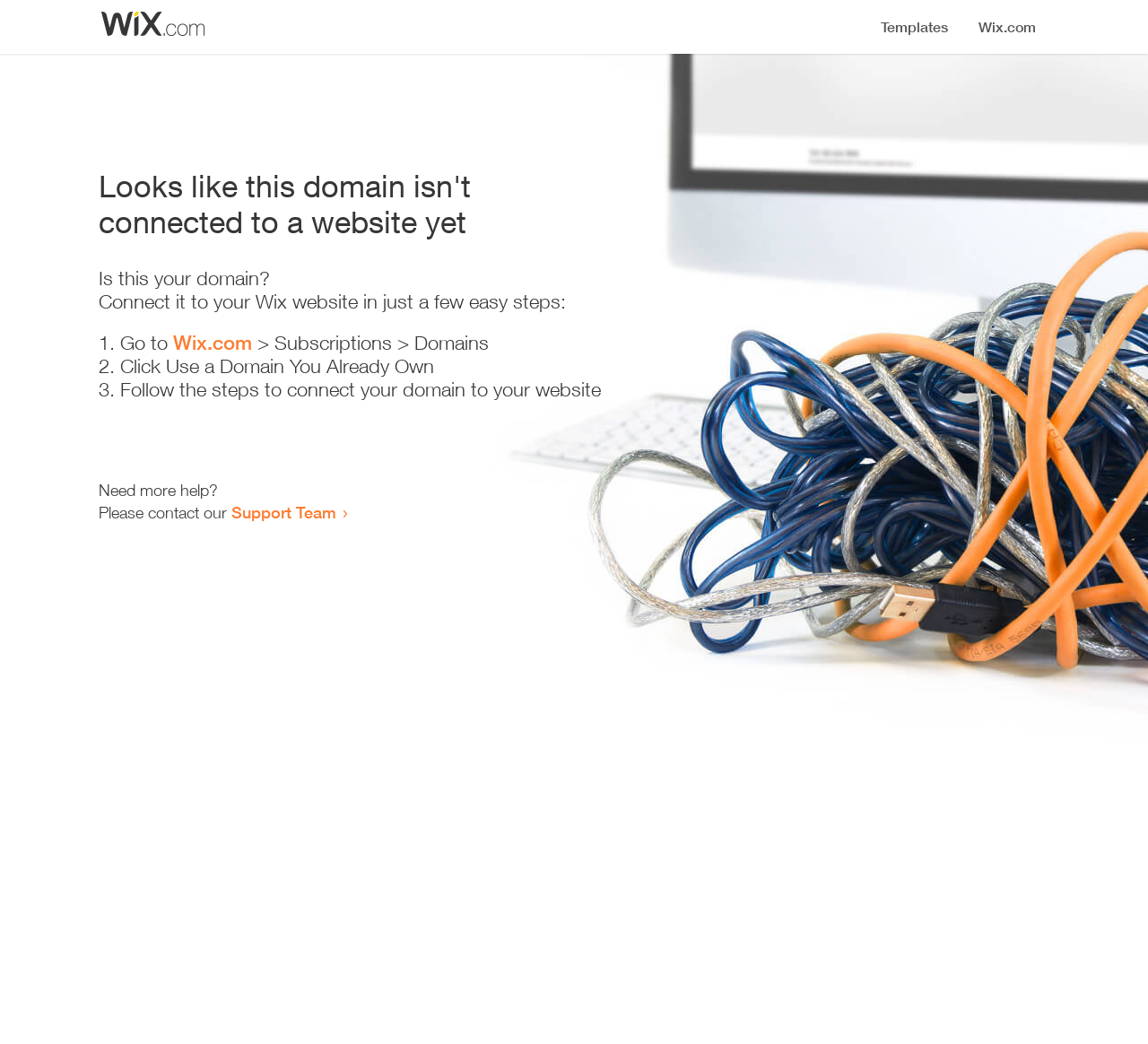Using the provided description: "Support Team", find the bounding box coordinates of the corresponding UI element. The output should be four float numbers between 0 and 1, in the format [left, top, right, bottom].

[0.202, 0.481, 0.293, 0.5]